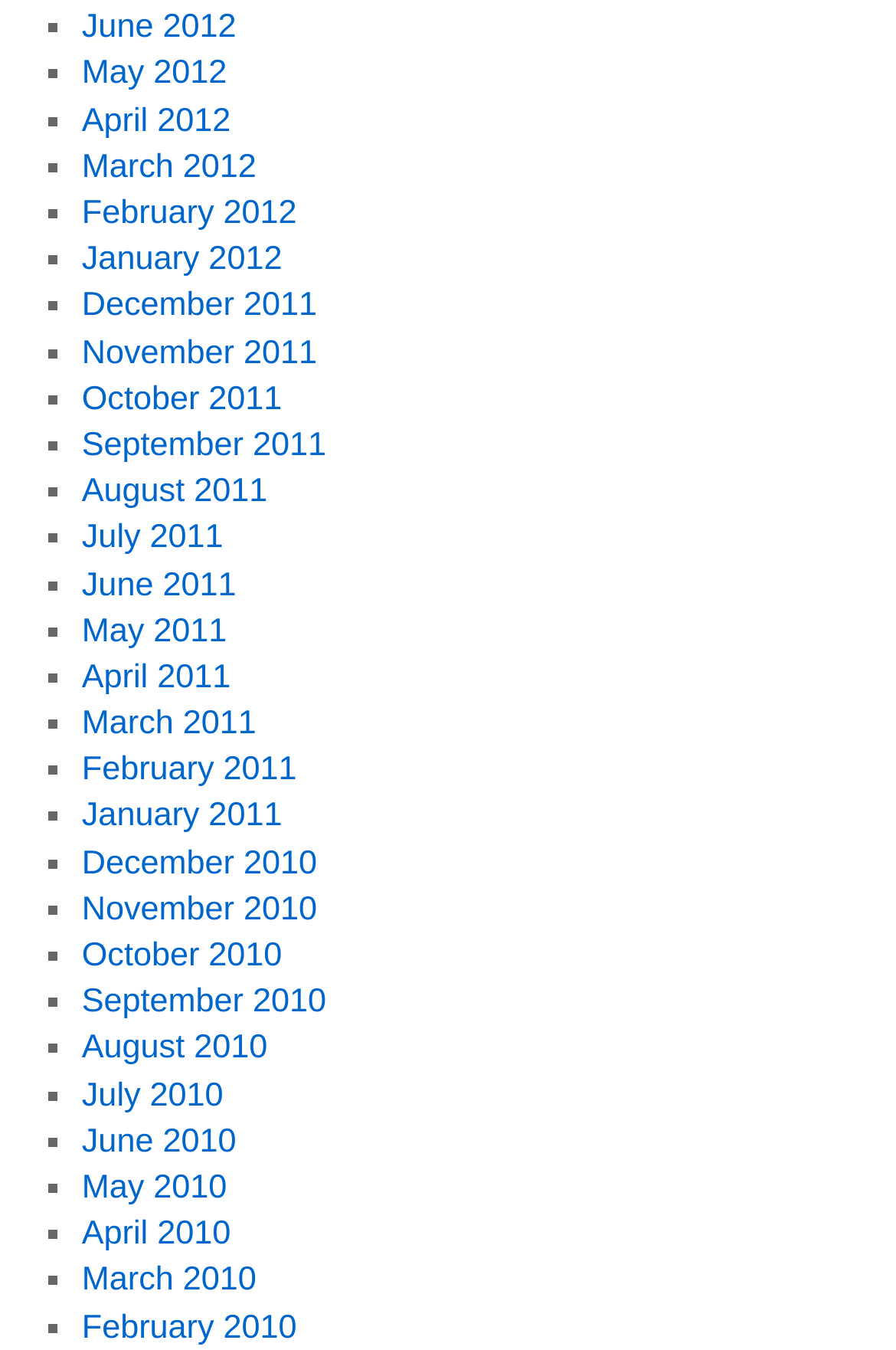What is the earliest month listed?
Based on the screenshot, give a detailed explanation to answer the question.

By examining the list of links, I found that the earliest month listed is December 2010, which is located at the bottom of the list.